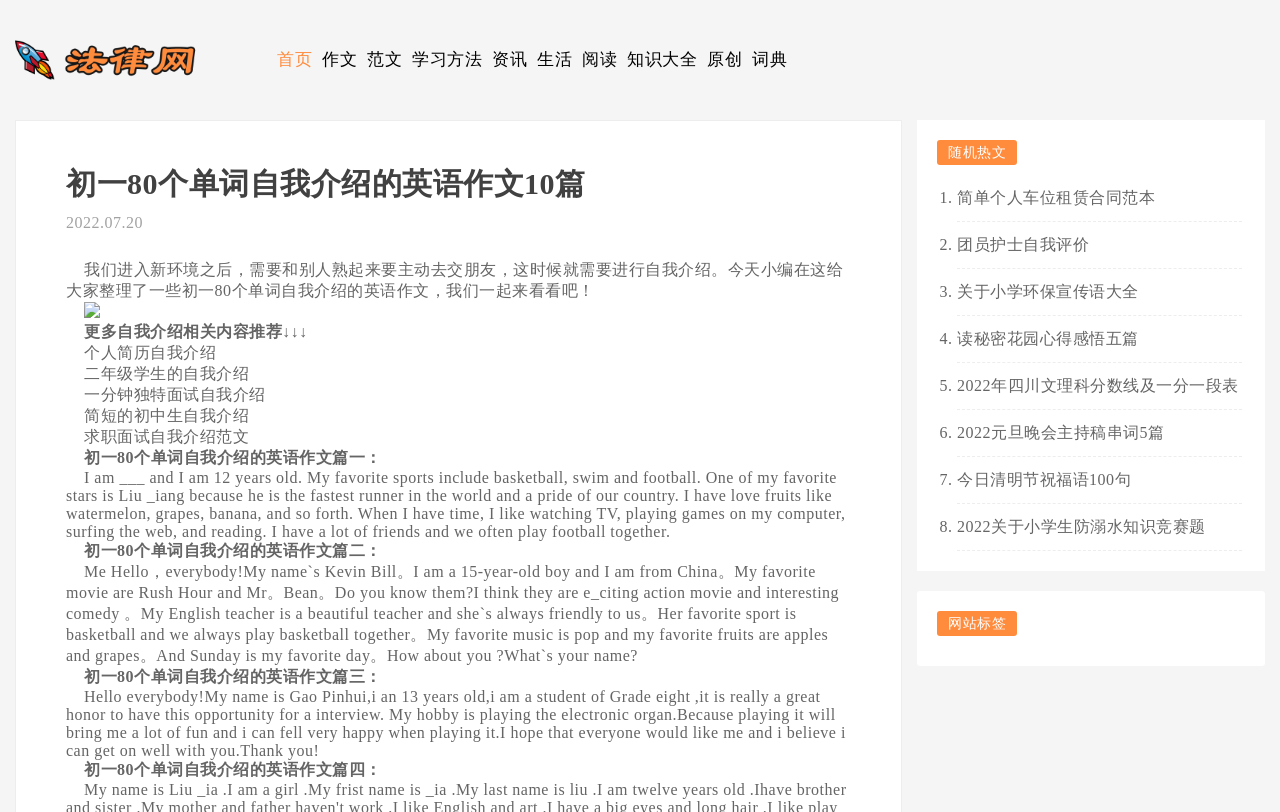Provide a brief response to the question below using a single word or phrase: 
How many English self-introduction essays are provided?

10